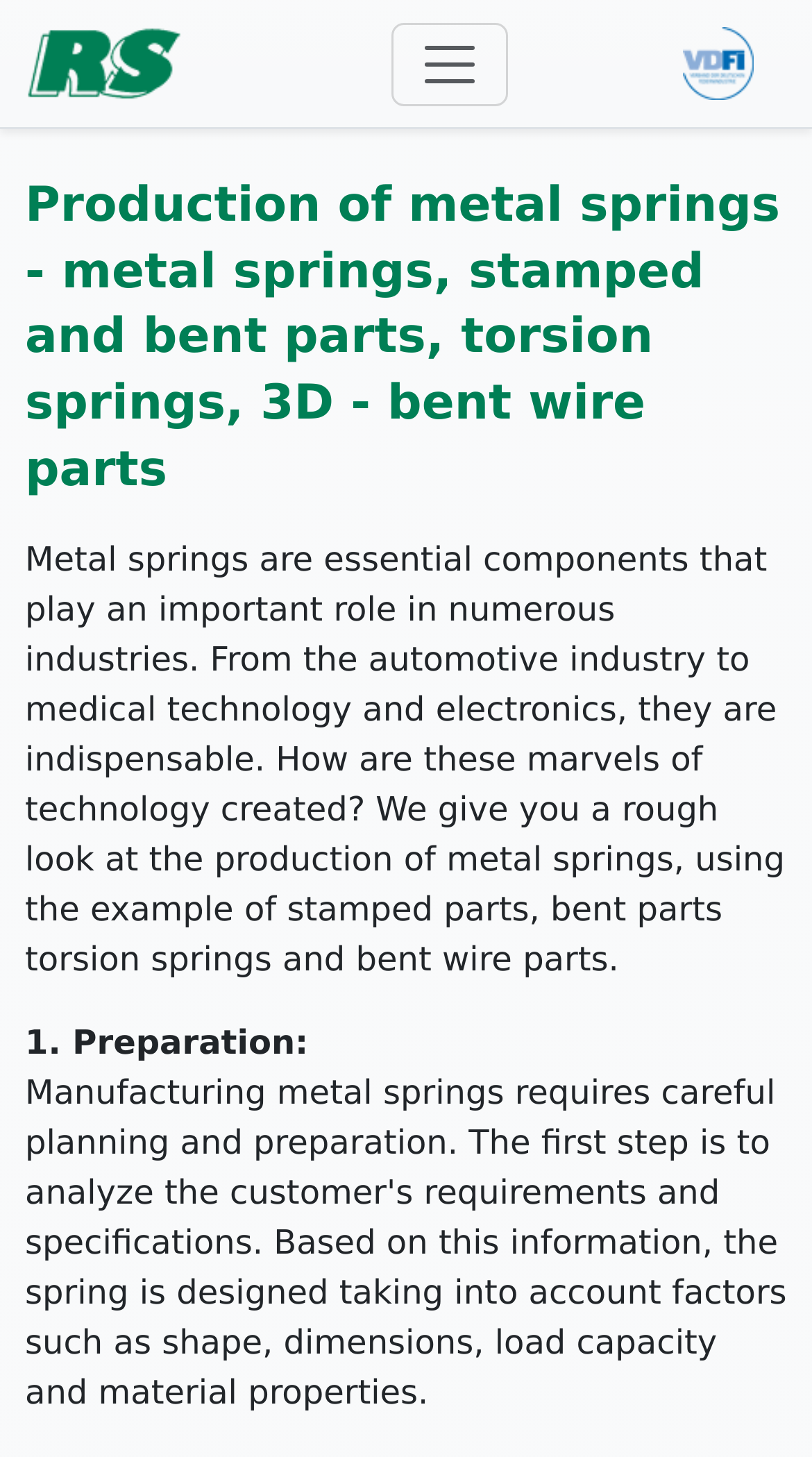Please use the details from the image to answer the following question comprehensively:
What is the first step in the production of metal springs?

The webpage provides a step-by-step guide to the production of metal springs, and the first step mentioned is 'Preparation', which is indicated by the heading '1. Preparation:'.